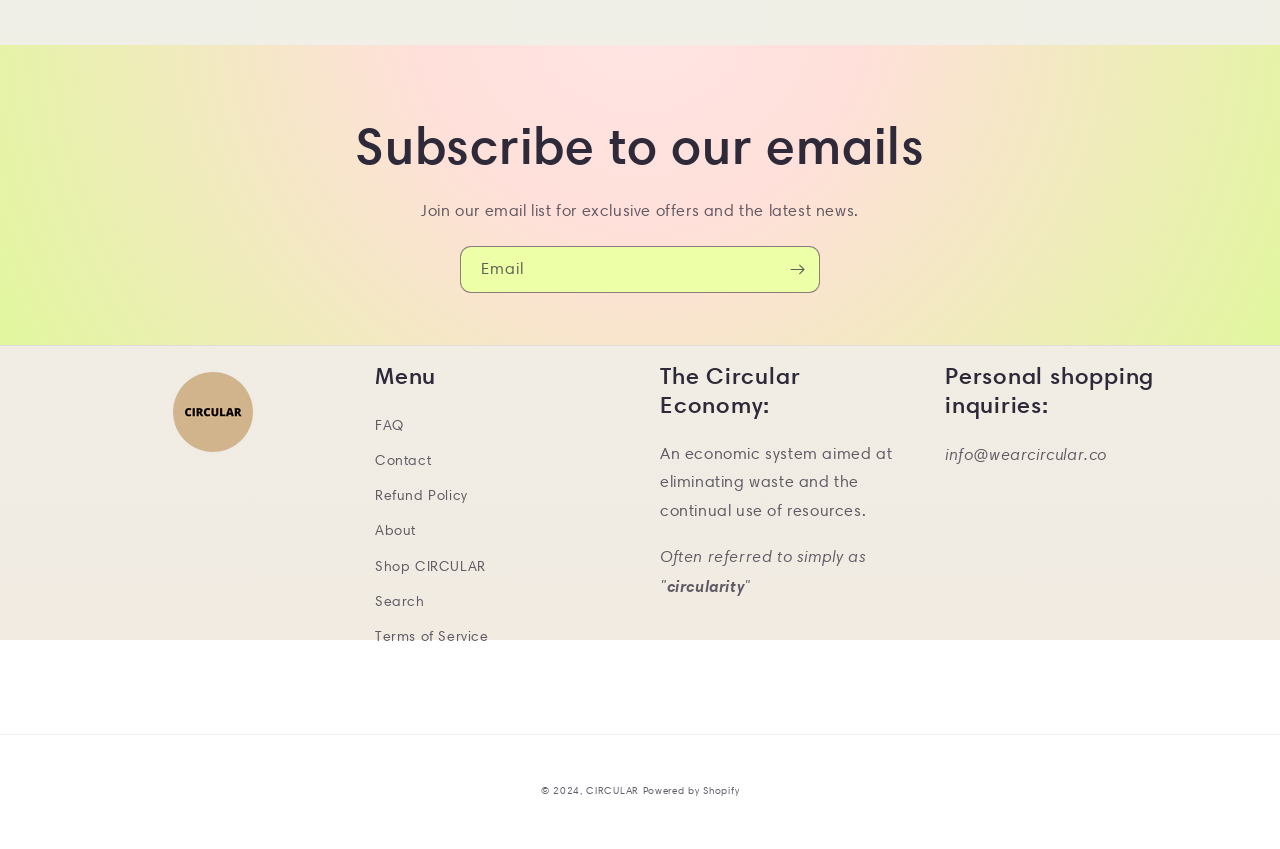Identify the bounding box coordinates for the UI element that matches this description: "parent_node: Email aria-label="Subscribe" name="commit"".

[0.605, 0.29, 0.64, 0.345]